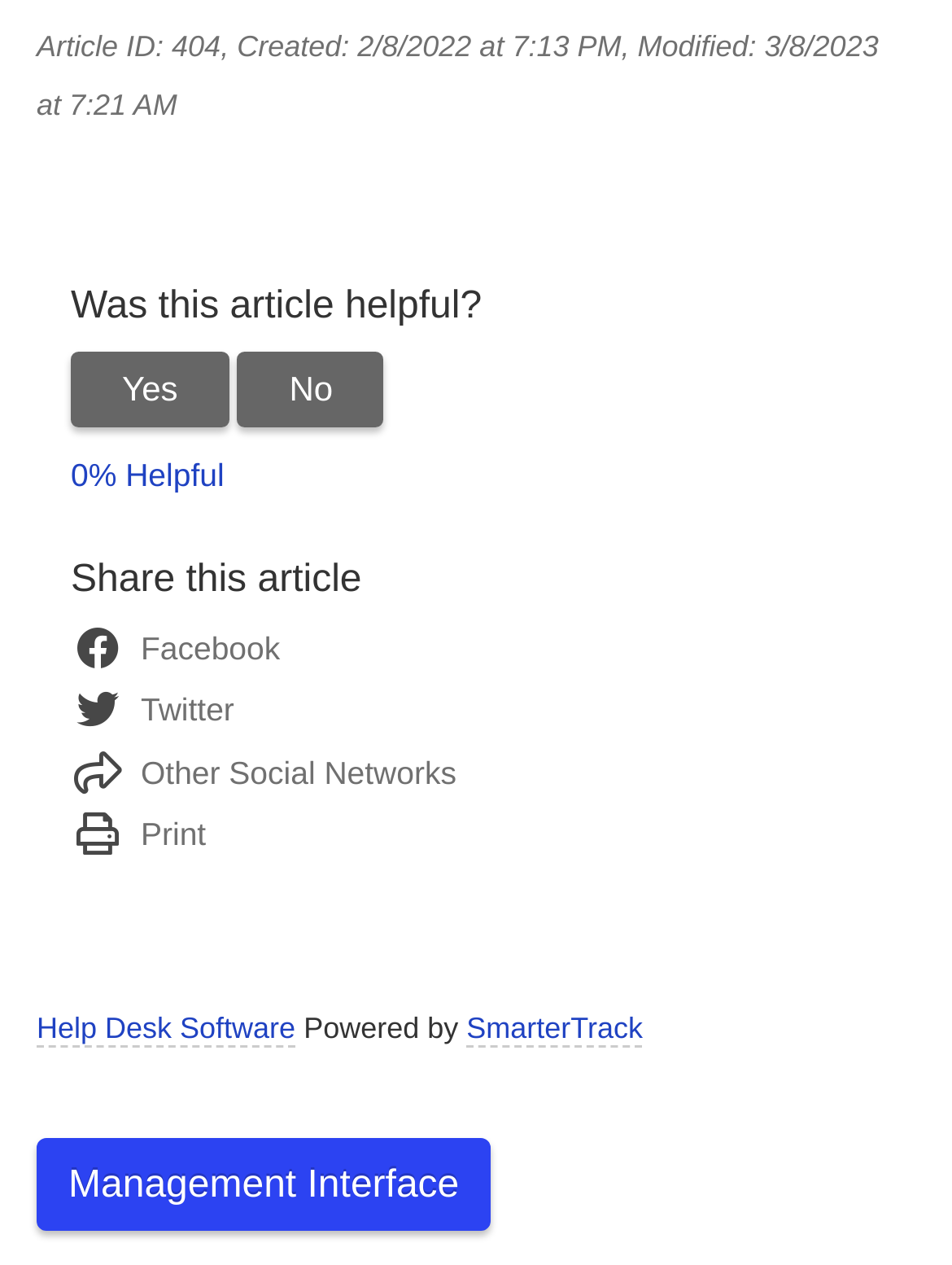Utilize the details in the image to thoroughly answer the following question: What is the ID of the article?

The article ID is mentioned at the top of the webpage, which is 'Article ID: 404'.